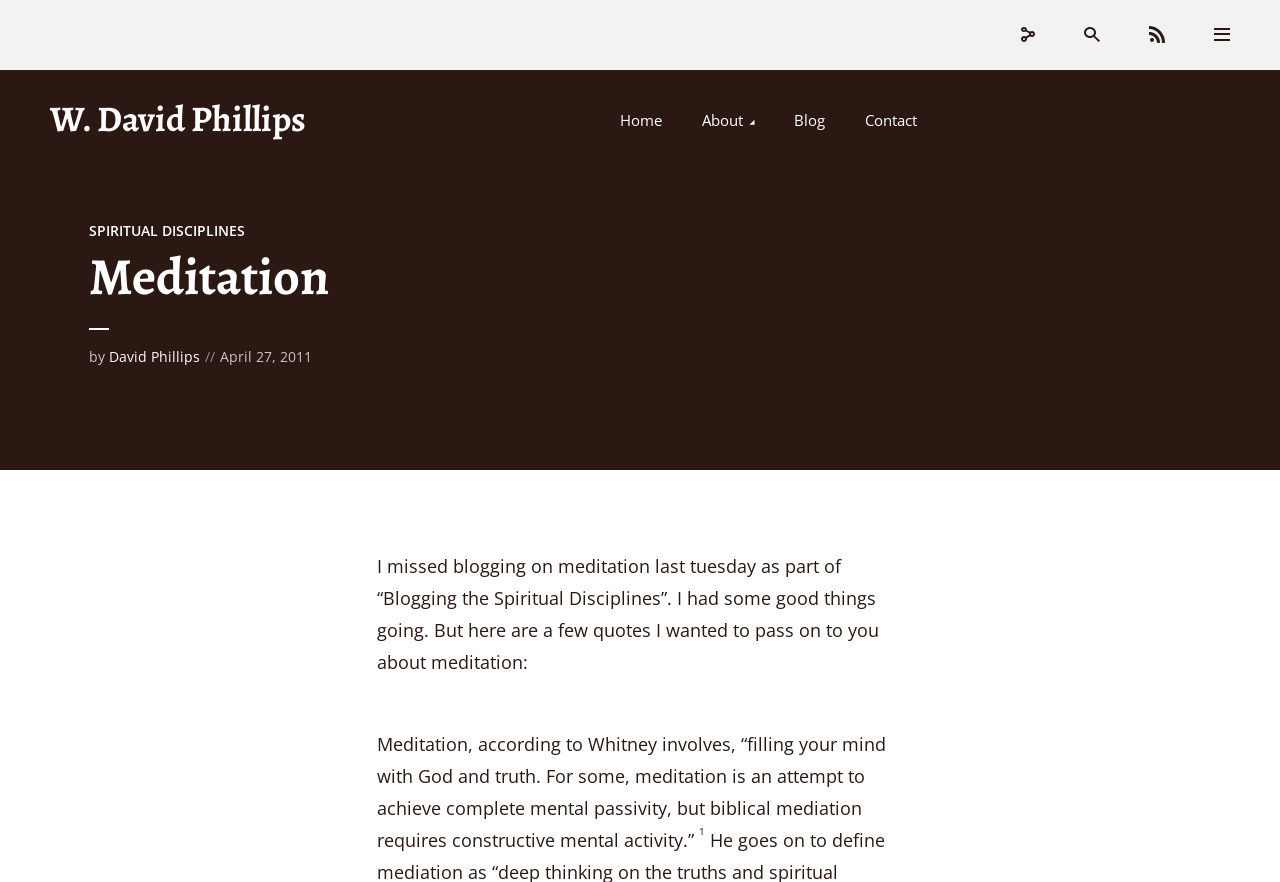Based on what you see in the screenshot, provide a thorough answer to this question: What is the date of the article?

The date of the article can be found in the section where the article is attributed to the author. The date is located next to the author's name and is in the format 'Month Day, Year'.